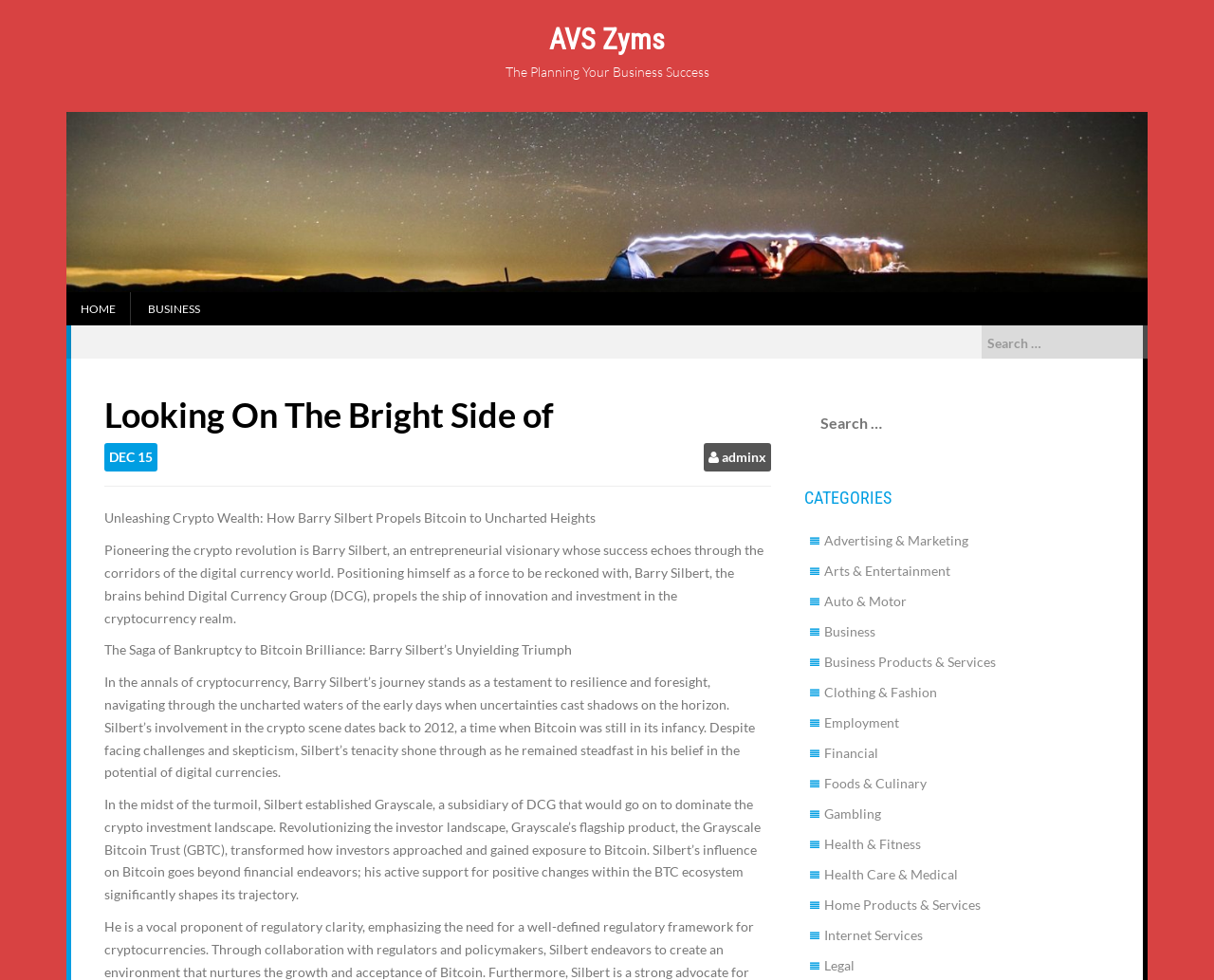Give a one-word or short phrase answer to the question: 
Who is the author of the article?

adminx